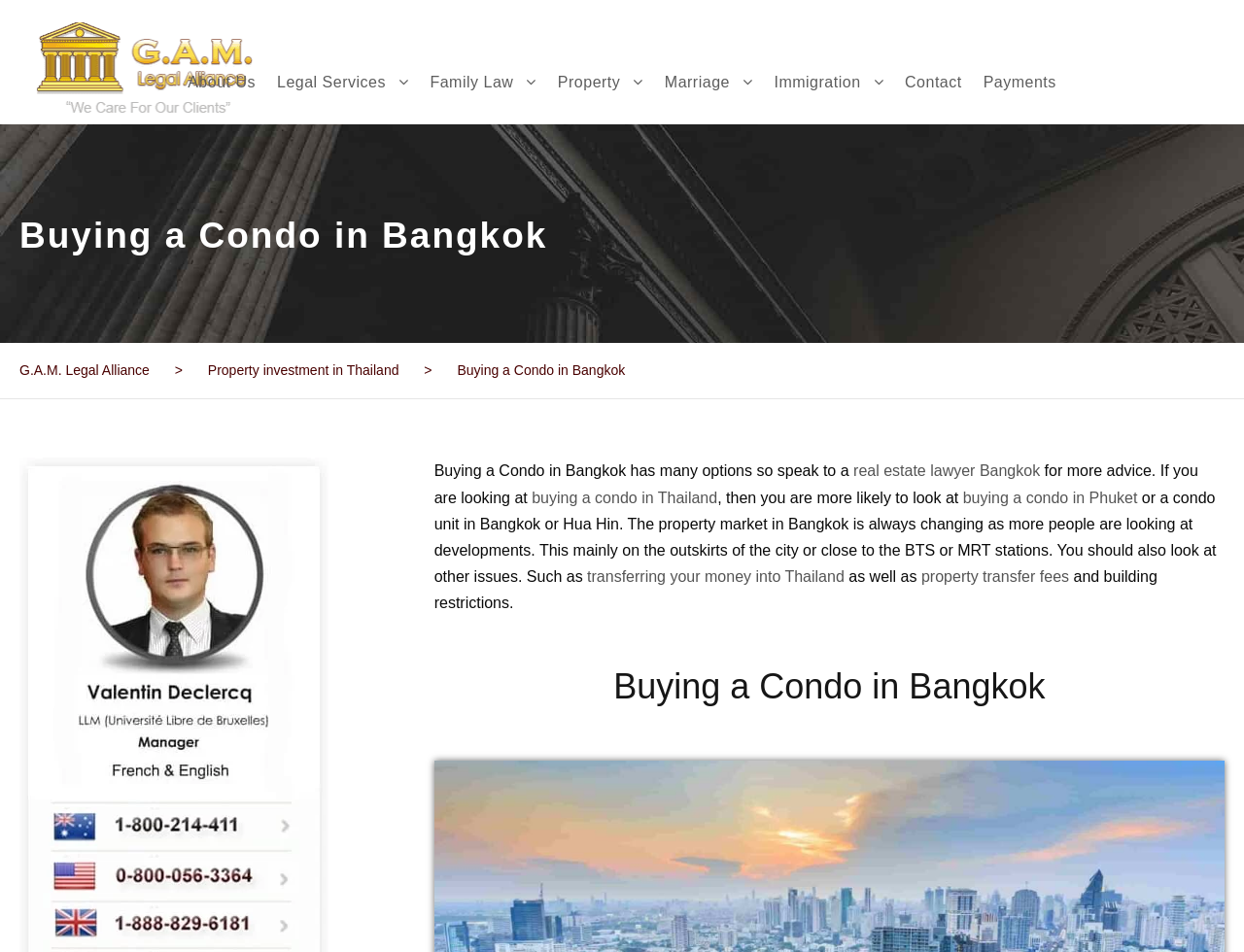What are some popular locations for buying a condo in Thailand?
Give a one-word or short phrase answer based on the image.

Bangkok, Phuket, Hua Hin